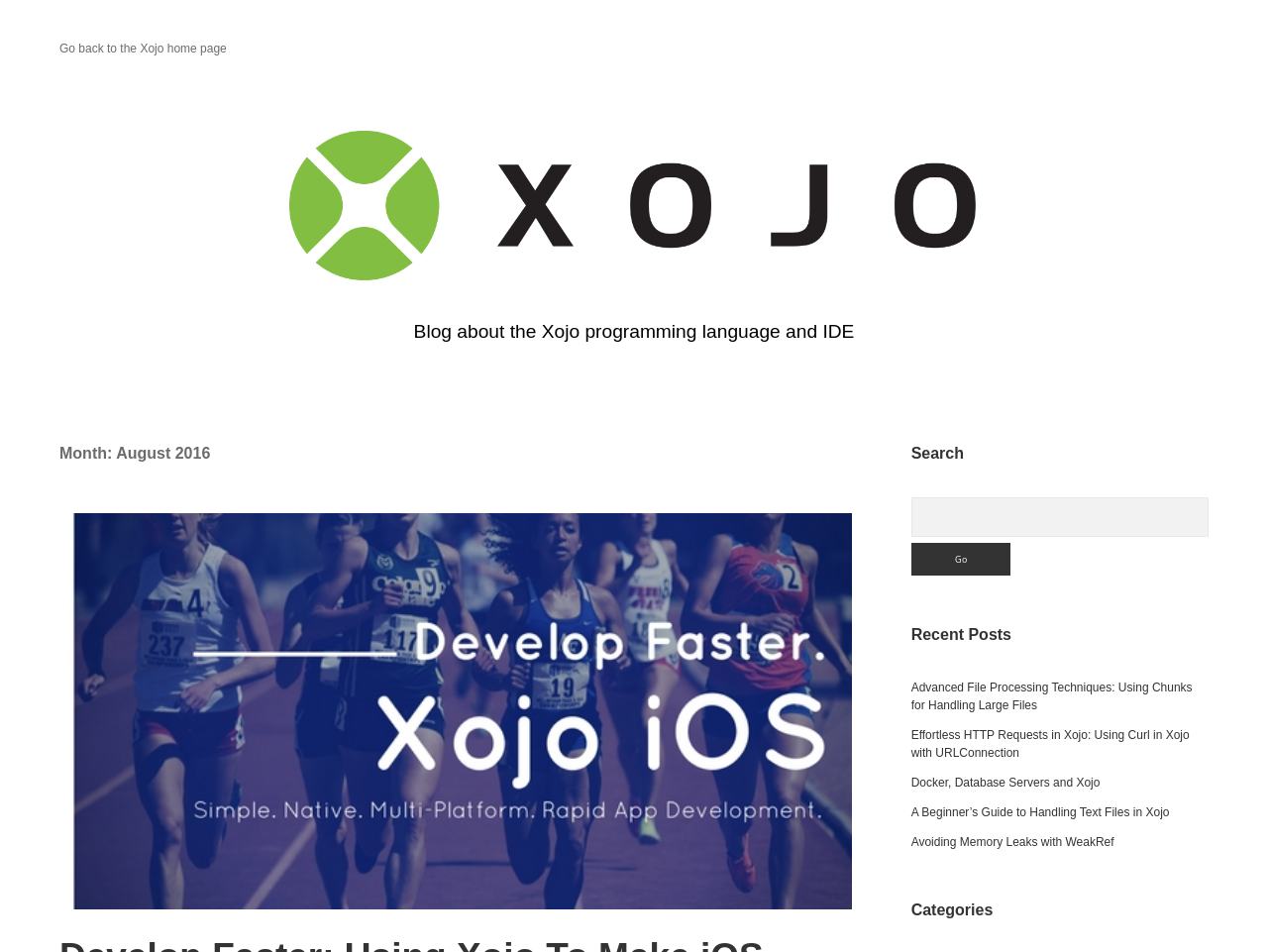Determine the bounding box coordinates of the area to click in order to meet this instruction: "read the post about developing iOS apps".

[0.047, 0.539, 0.672, 0.955]